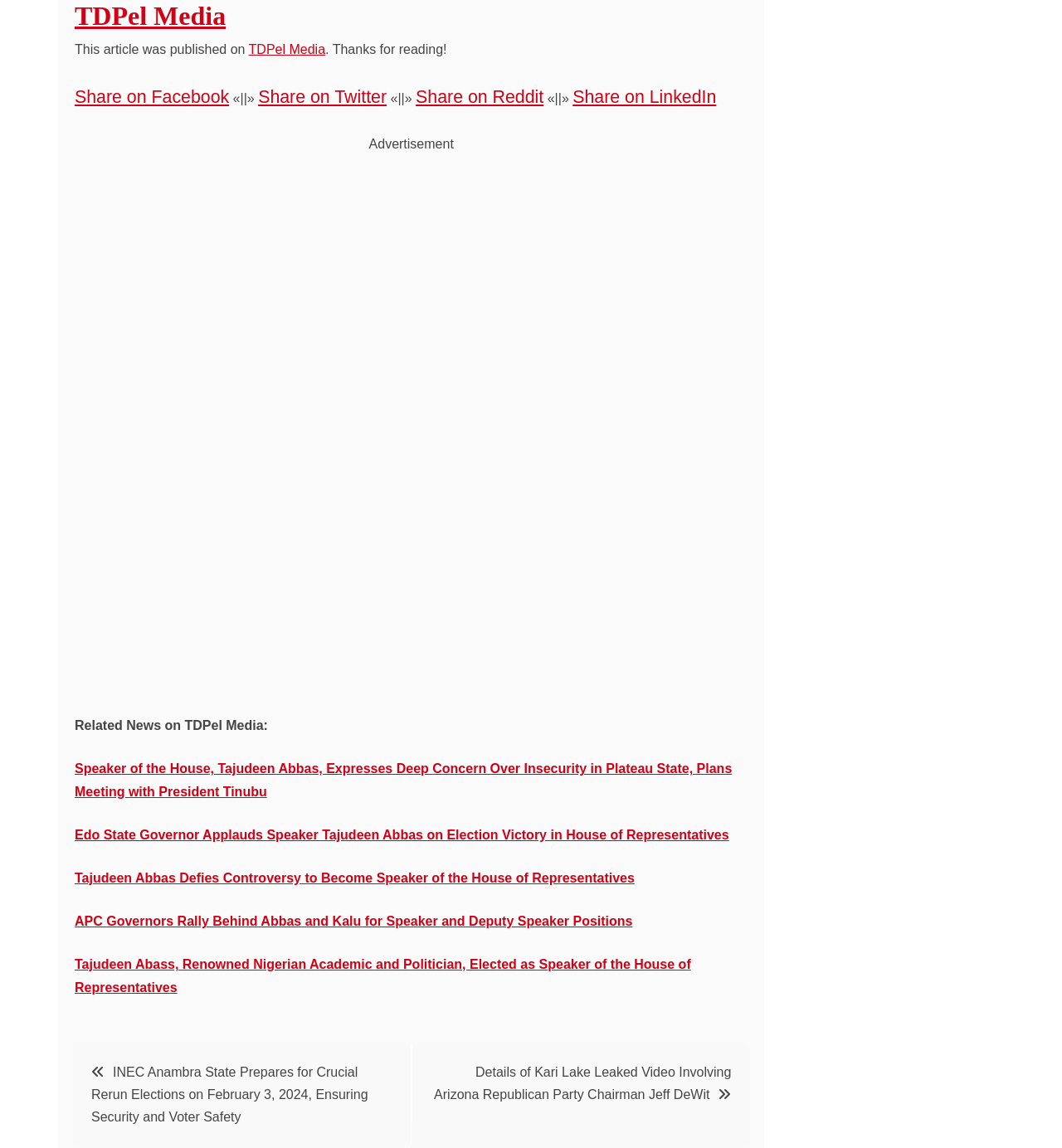Can you find the bounding box coordinates of the area I should click to execute the following instruction: "Download the Vital Signs App"?

[0.07, 0.588, 0.704, 0.601]